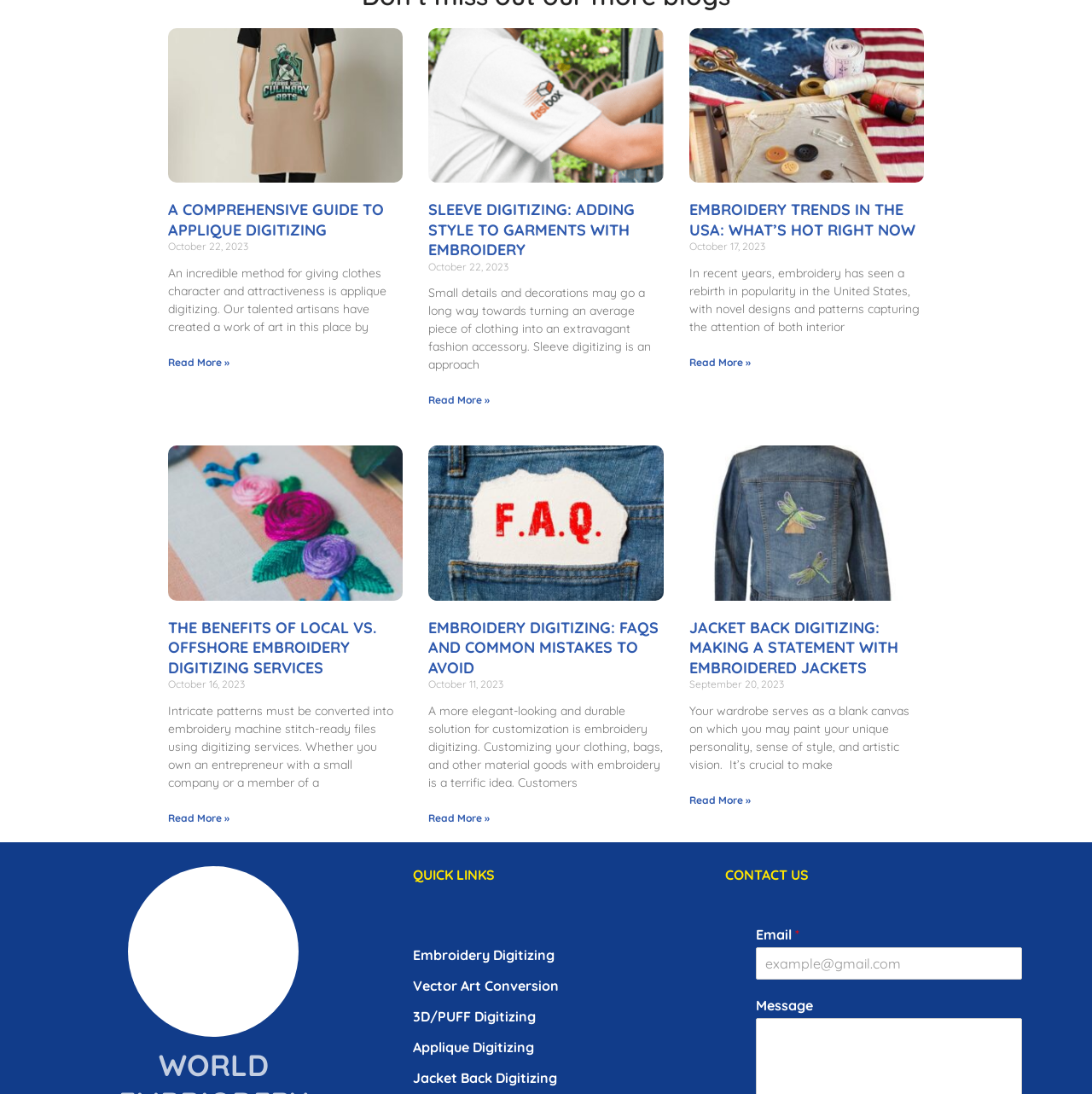Specify the bounding box coordinates of the region I need to click to perform the following instruction: "Read the article 'A COMPREHENSIVE GUIDE TO APPLIQUE DIGITIZING'". The coordinates must be four float numbers in the range of 0 to 1, i.e., [left, top, right, bottom].

[0.154, 0.183, 0.369, 0.219]